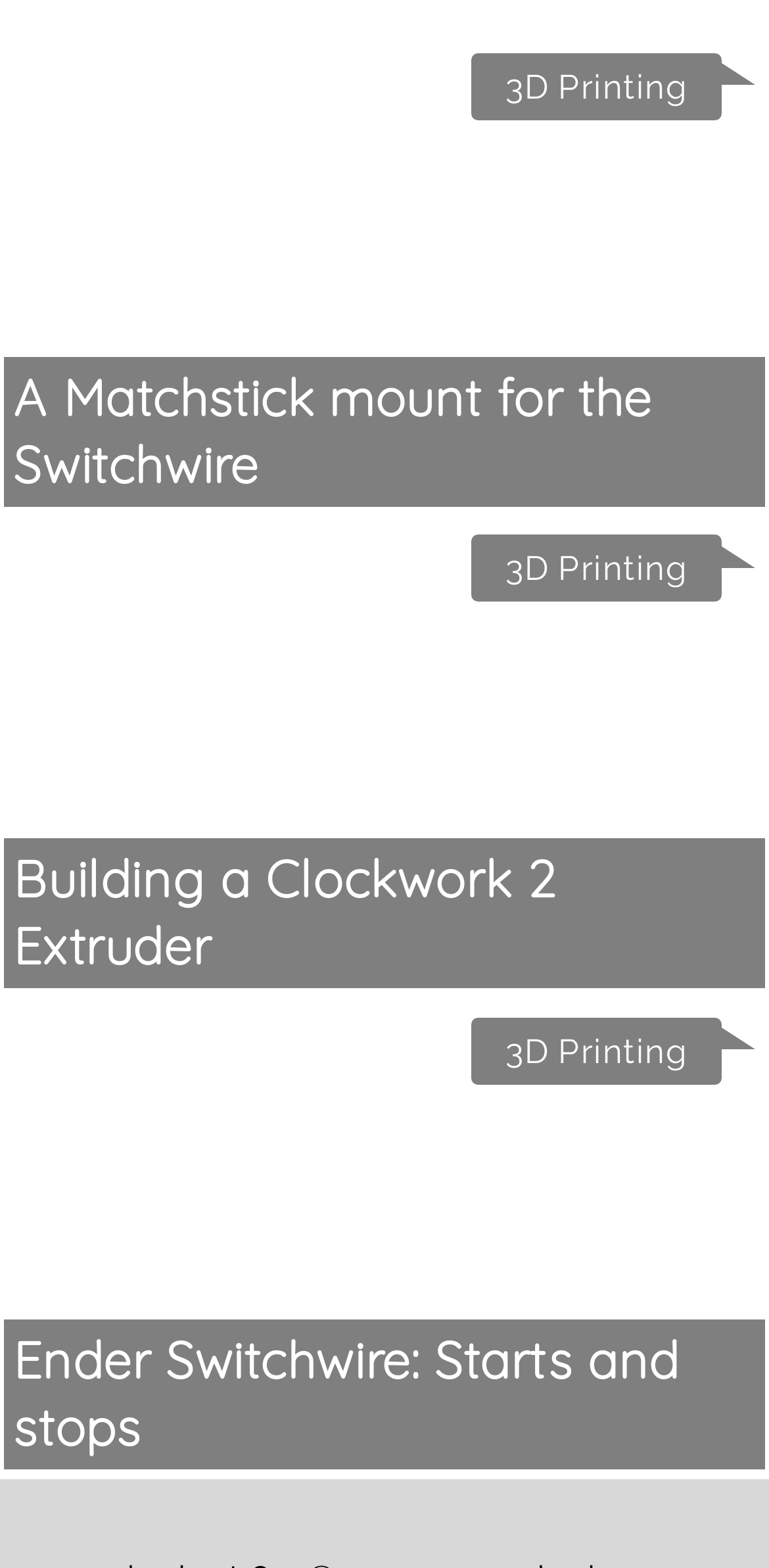Given the element description alt="A partially assembled Switchwire", identify the bounding box coordinates for the UI element on the webpage screenshot. The format should be (top-left x, top-left y, bottom-right x, bottom-right y), with values between 0 and 1.

[0.004, 0.917, 0.996, 0.942]